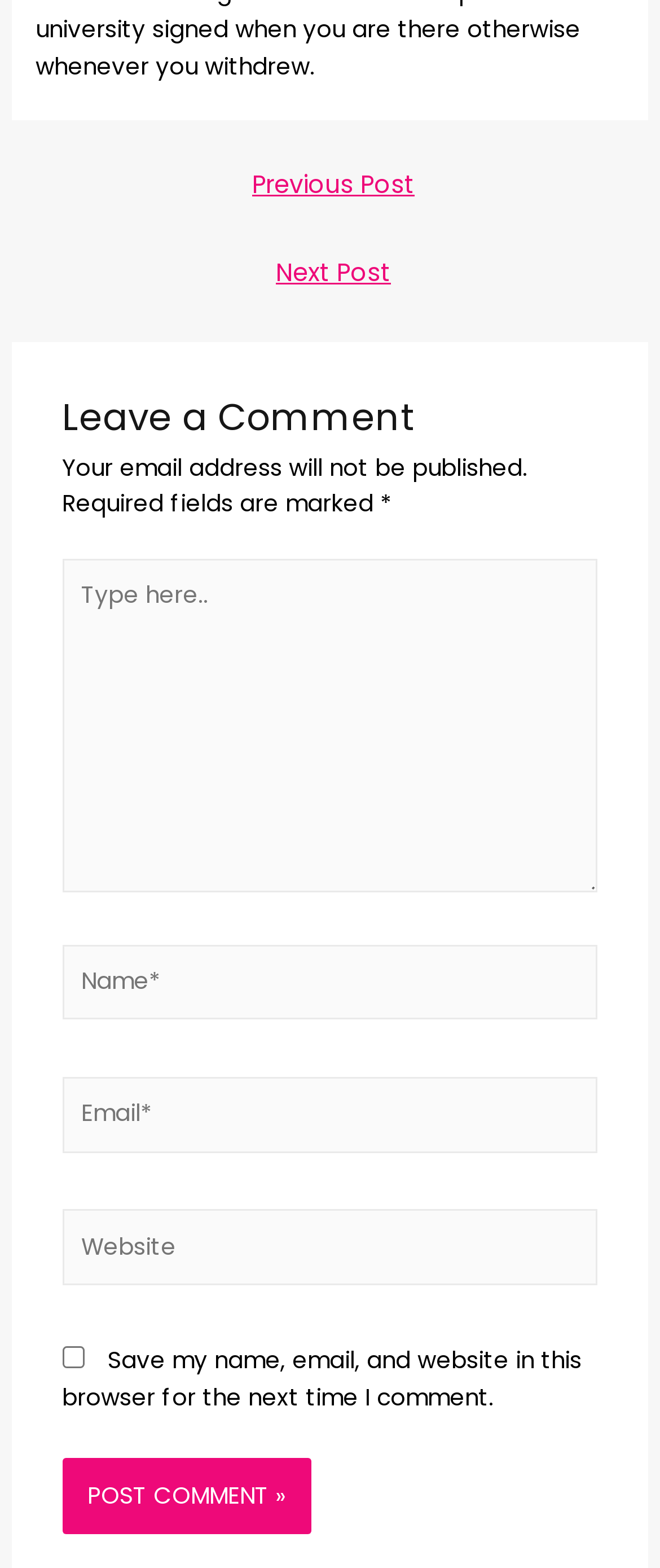Refer to the image and provide a thorough answer to this question:
What is the function of the checkbox?

The checkbox is labeled 'Save my name, email, and website in this browser for the next time I comment.', which suggests that it allows users to save their comment information for future use.